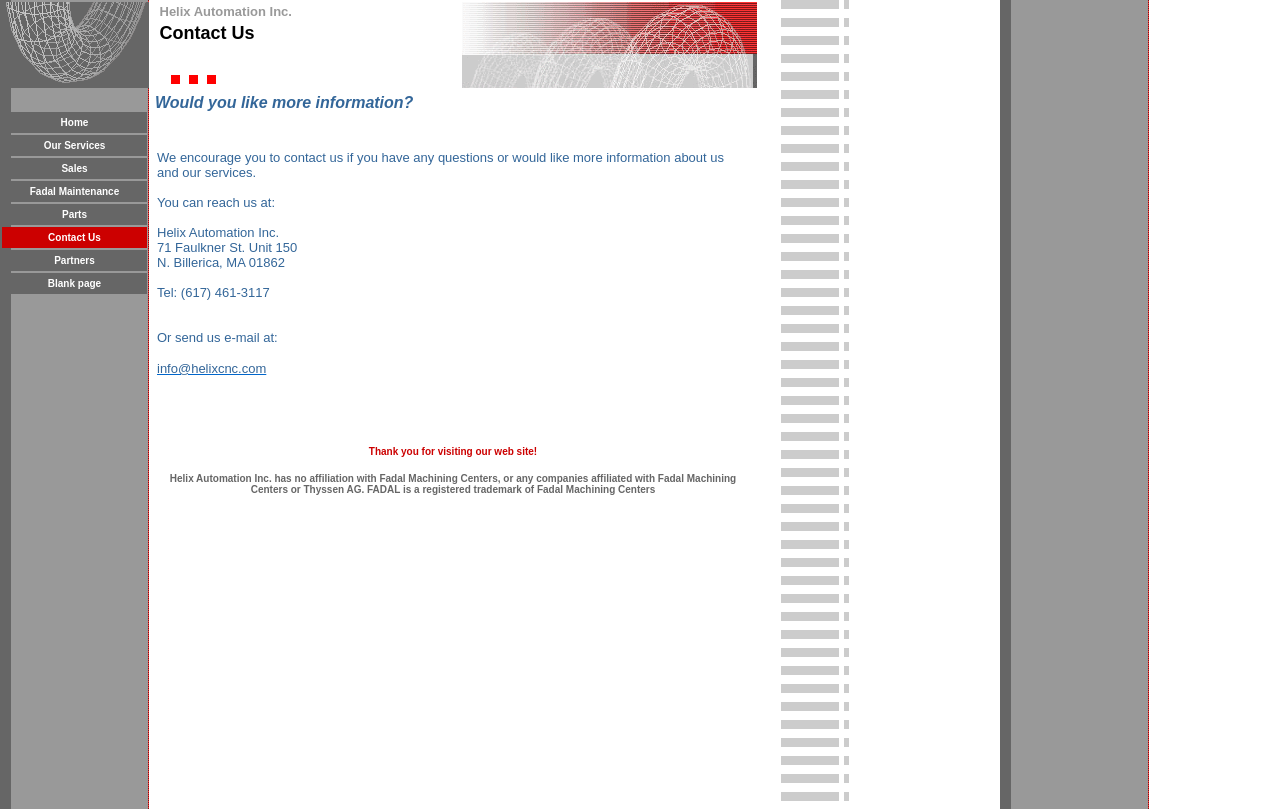Please locate the bounding box coordinates of the element that needs to be clicked to achieve the following instruction: "Click on Partners". The coordinates should be four float numbers between 0 and 1, i.e., [left, top, right, bottom].

[0.002, 0.309, 0.115, 0.335]